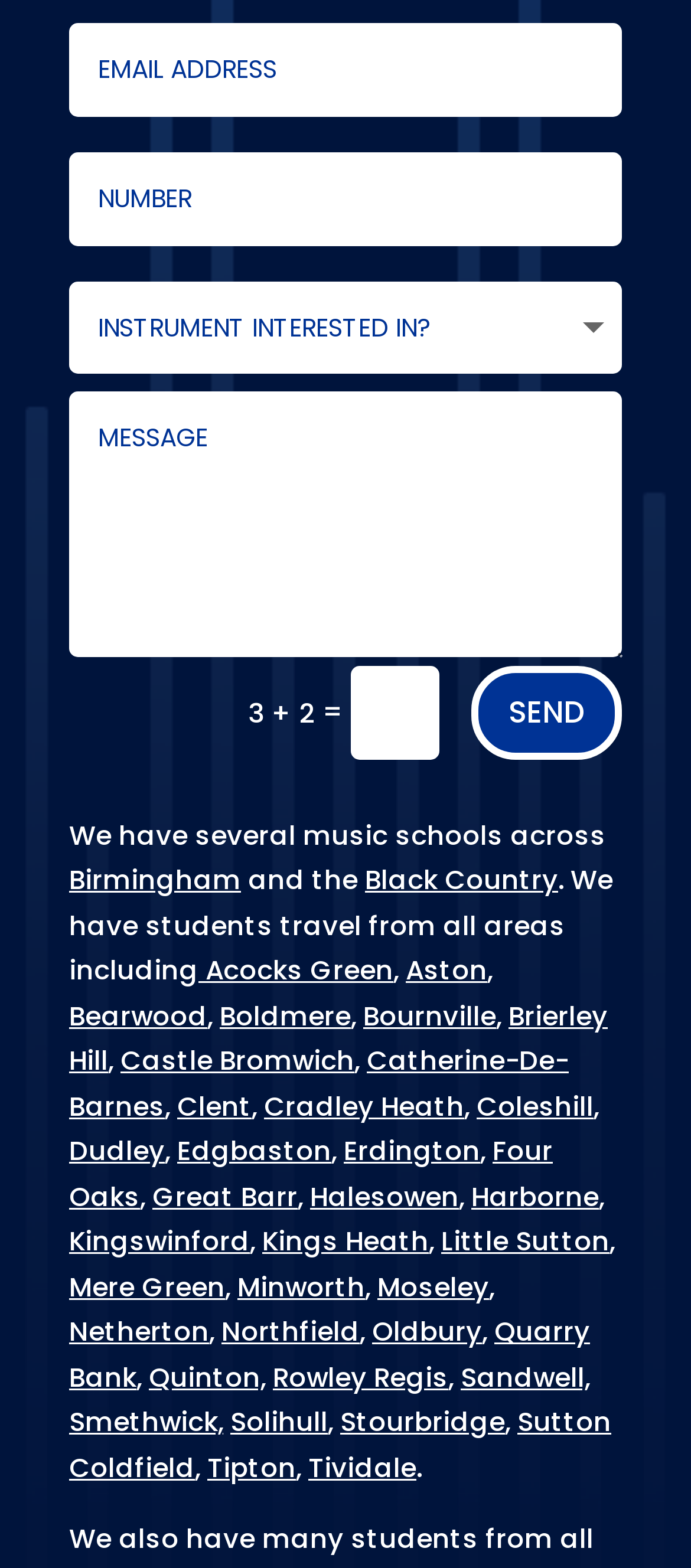Please answer the following query using a single word or phrase: 
How many textboxes are there?

4